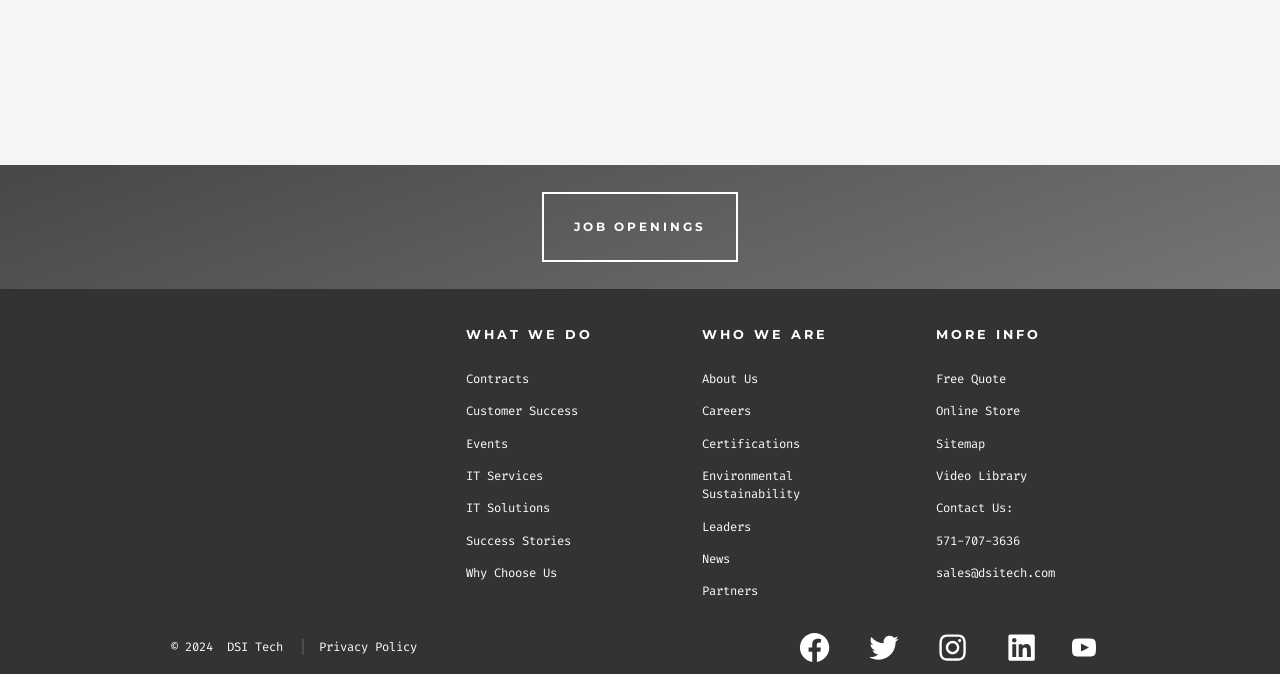Provide a thorough and detailed response to the question by examining the image: 
What is the logo of the company?

The logo of the company is 'DSI Tech Logo', which is an image element with ID 143, located within the heading element with ID 59.